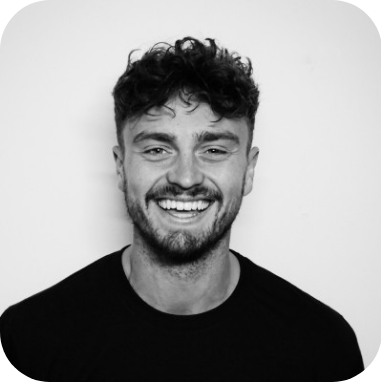Explain the image with as much detail as possible.

This image features a smiling young man with curly hair, dressed in a black t-shirt. His joyful expression and bright smile convey a sense of friendliness and approachability. The background is a soft, neutral color that enhances the focus on his face. This image is part of a carousel showcasing key individuals, and it represents Harry Haines, who is noted as the CEO and Founder of a company. The image captures his welcoming demeanor, embodying leadership and confidence.